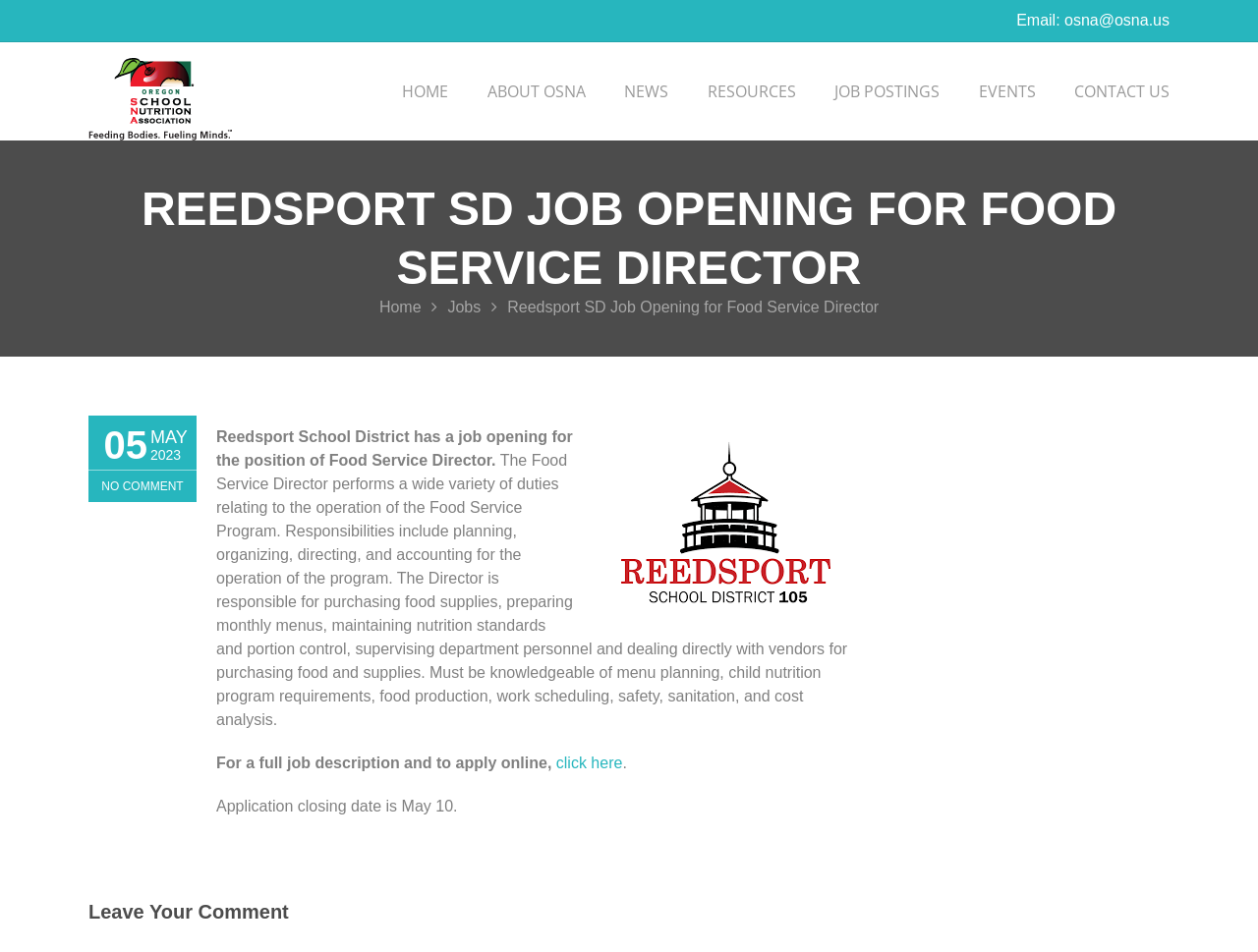What is the deadline for applying to the job opening?
Analyze the screenshot and provide a detailed answer to the question.

I found the deadline by reading the static text element 'Application closing date is May 10.' which is located at the bottom of the webpage.